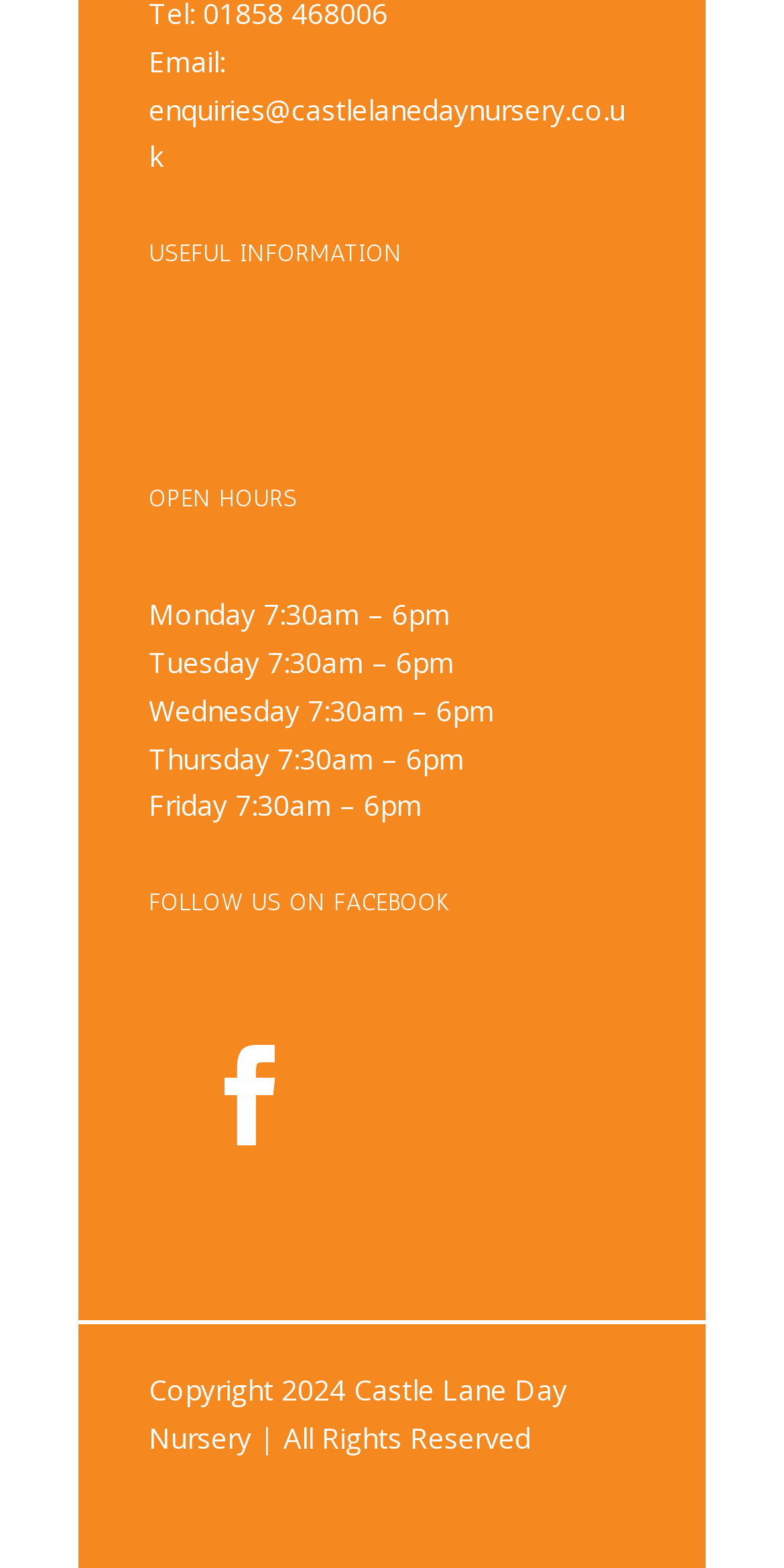Identify the bounding box coordinates for the UI element described by the following text: "Follow". Provide the coordinates as four float numbers between 0 and 1, in the format [left, top, right, bottom].

[0.19, 0.635, 0.446, 0.763]